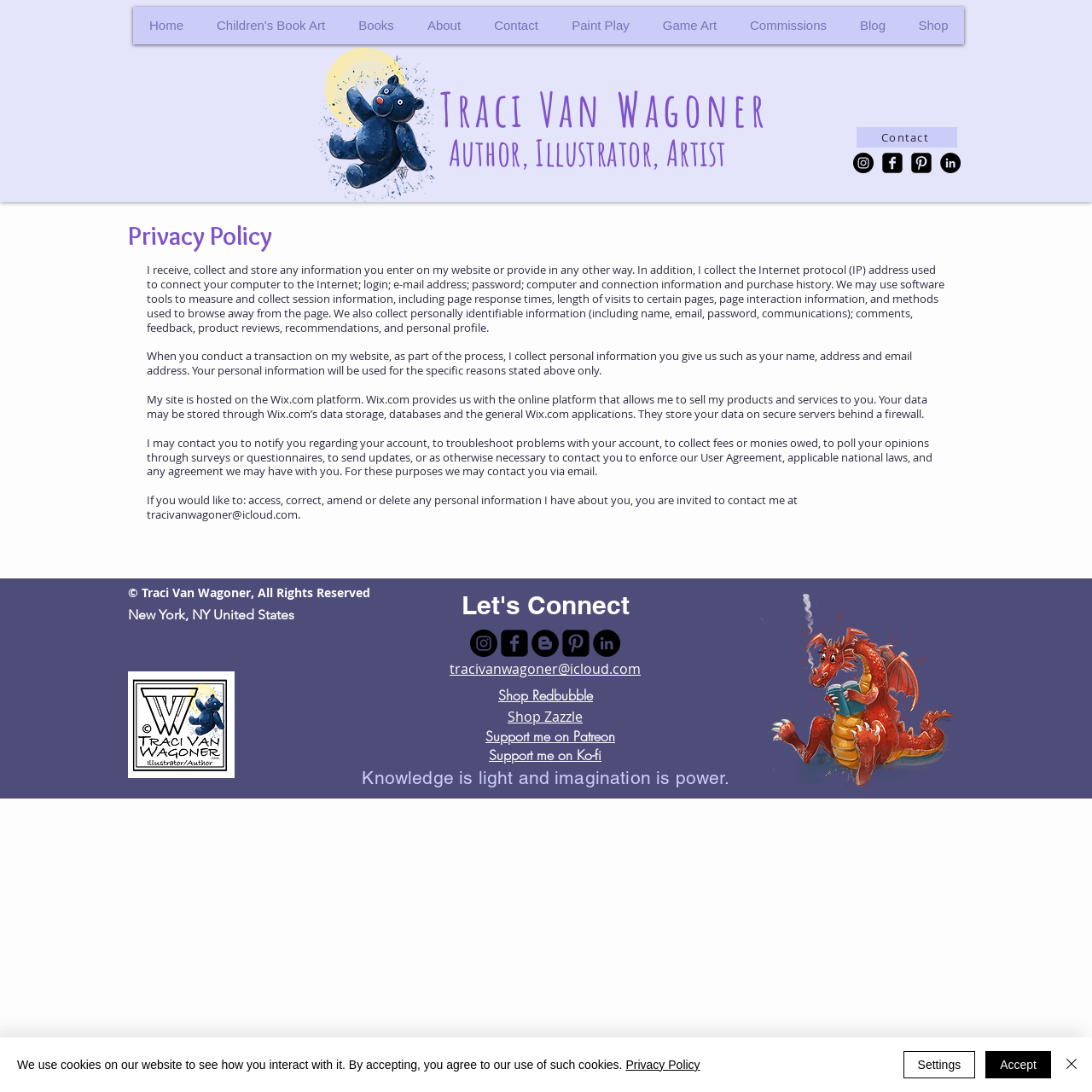Please identify the bounding box coordinates of the element I need to click to follow this instruction: "Open Instagram".

[0.781, 0.14, 0.8, 0.159]